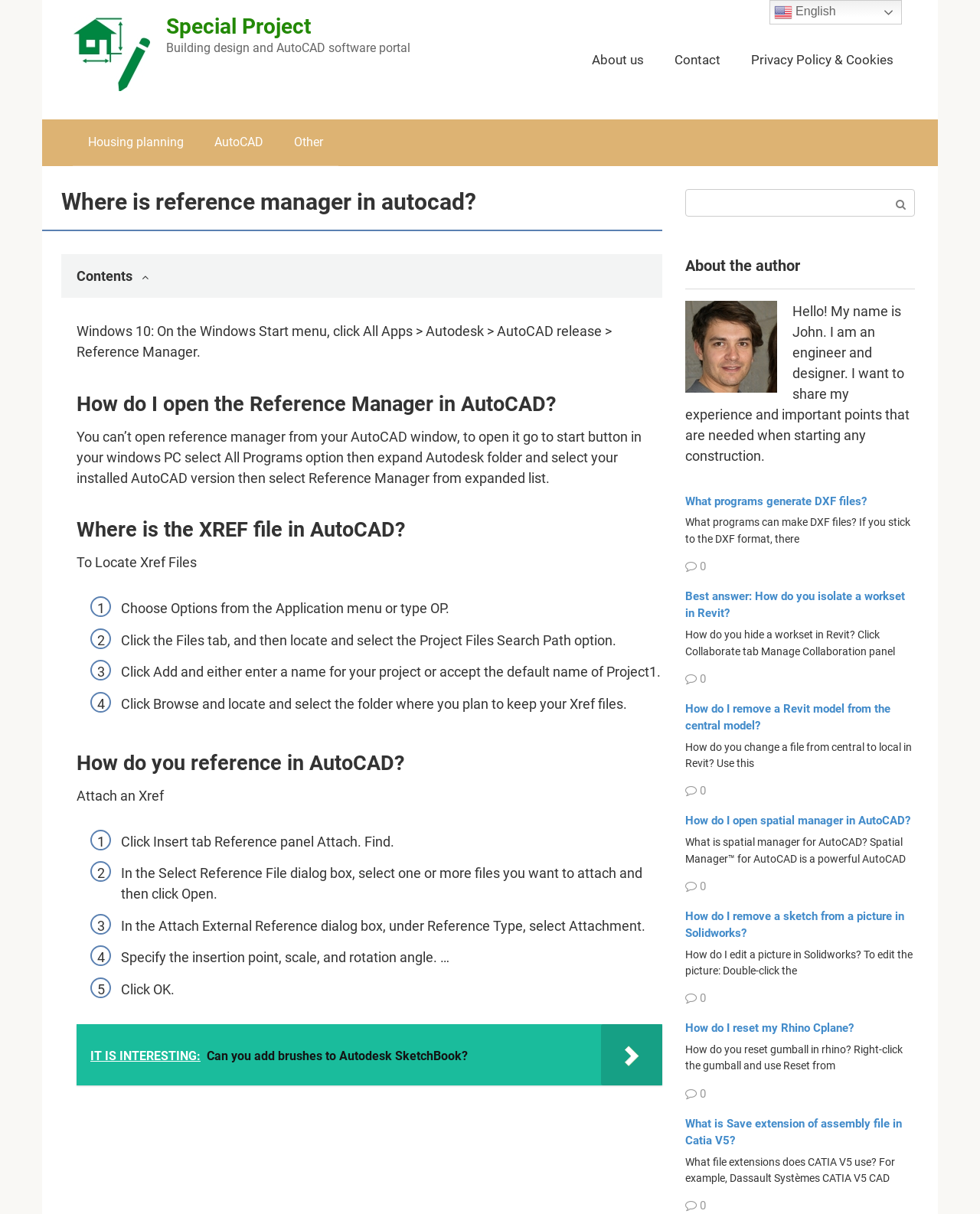Could you highlight the region that needs to be clicked to execute the instruction: "Read the White Paper: How to boost your sales processes"?

None